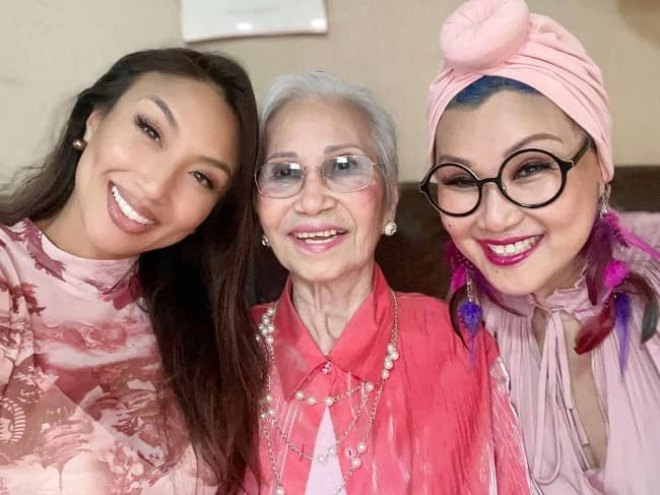What color is Jeannie Mai's outfit?
Answer the question using a single word or phrase, according to the image.

Pink